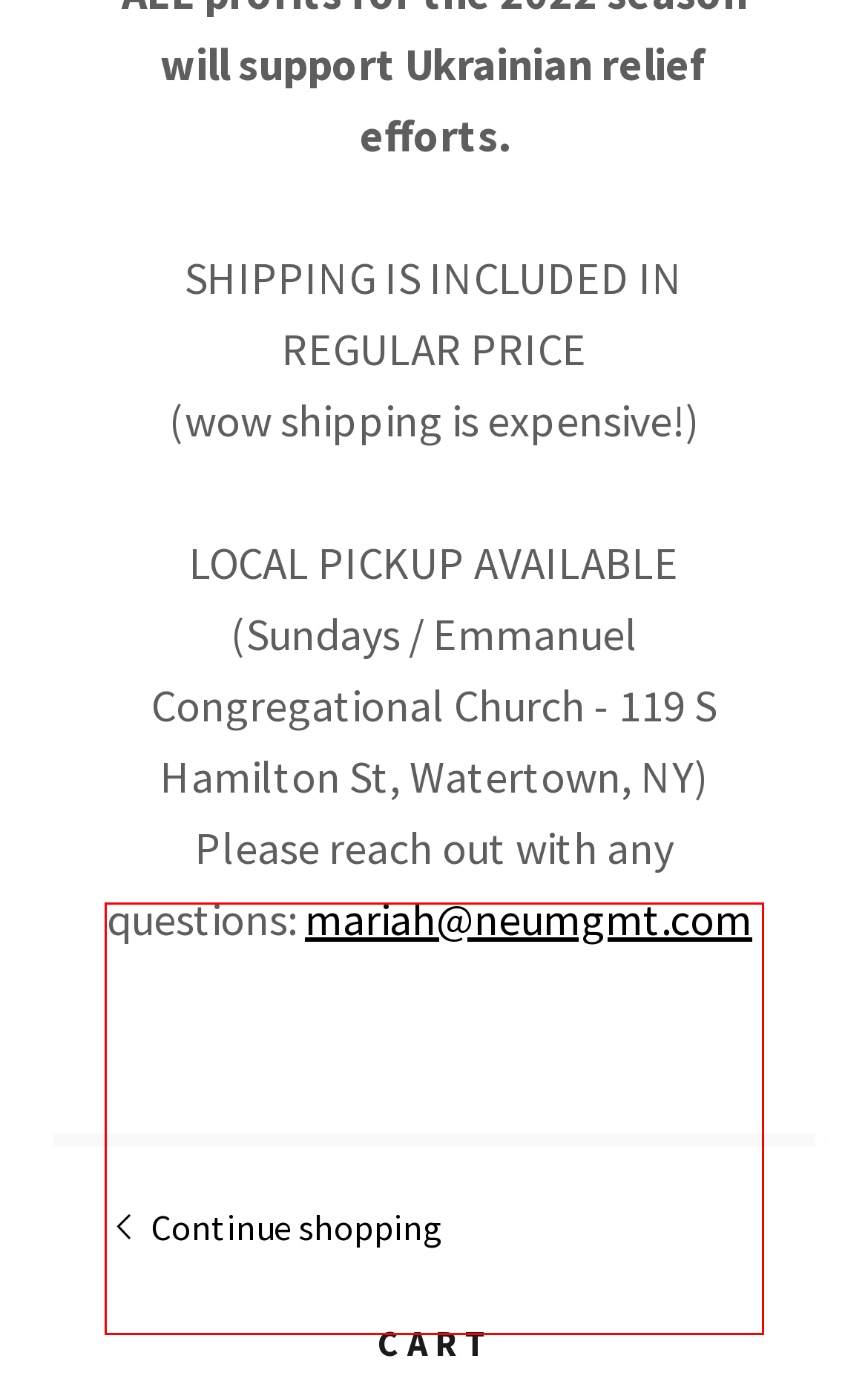You have a screenshot with a red rectangle around a UI element. Recognize and extract the text within this red bounding box using OCR.

This year we tapped 275 trees on our property (and on our generous neighbors' land too). That means we drilled 275 holes, hung 275 buckets, and collect 4 gallons of sap in each one every time the sap freezes at night and thaws to run in the day.